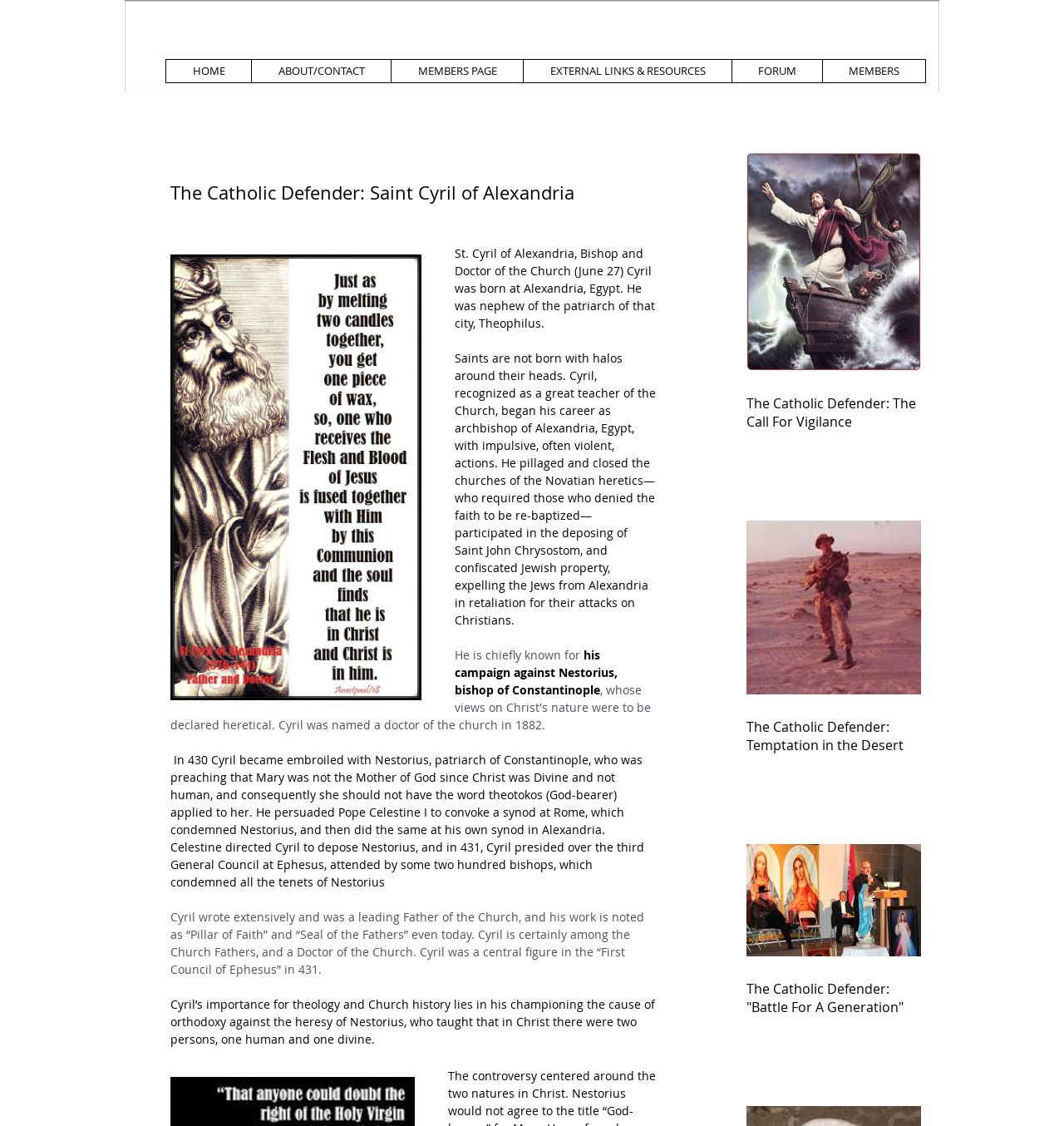Using a single word or phrase, answer the following question: 
What is the name of the city where Cyril was born?

Alexandria, Egypt